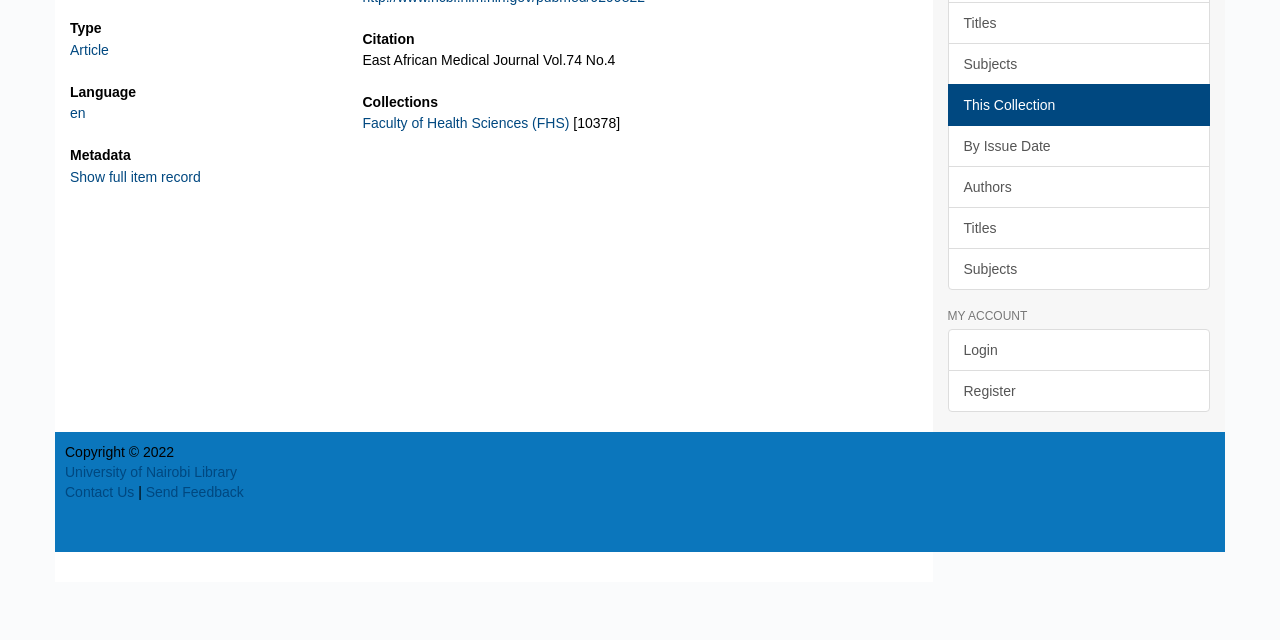Determine the bounding box of the UI element mentioned here: "University of Nairobi Library". The coordinates must be in the format [left, top, right, bottom] with values ranging from 0 to 1.

[0.051, 0.724, 0.185, 0.749]